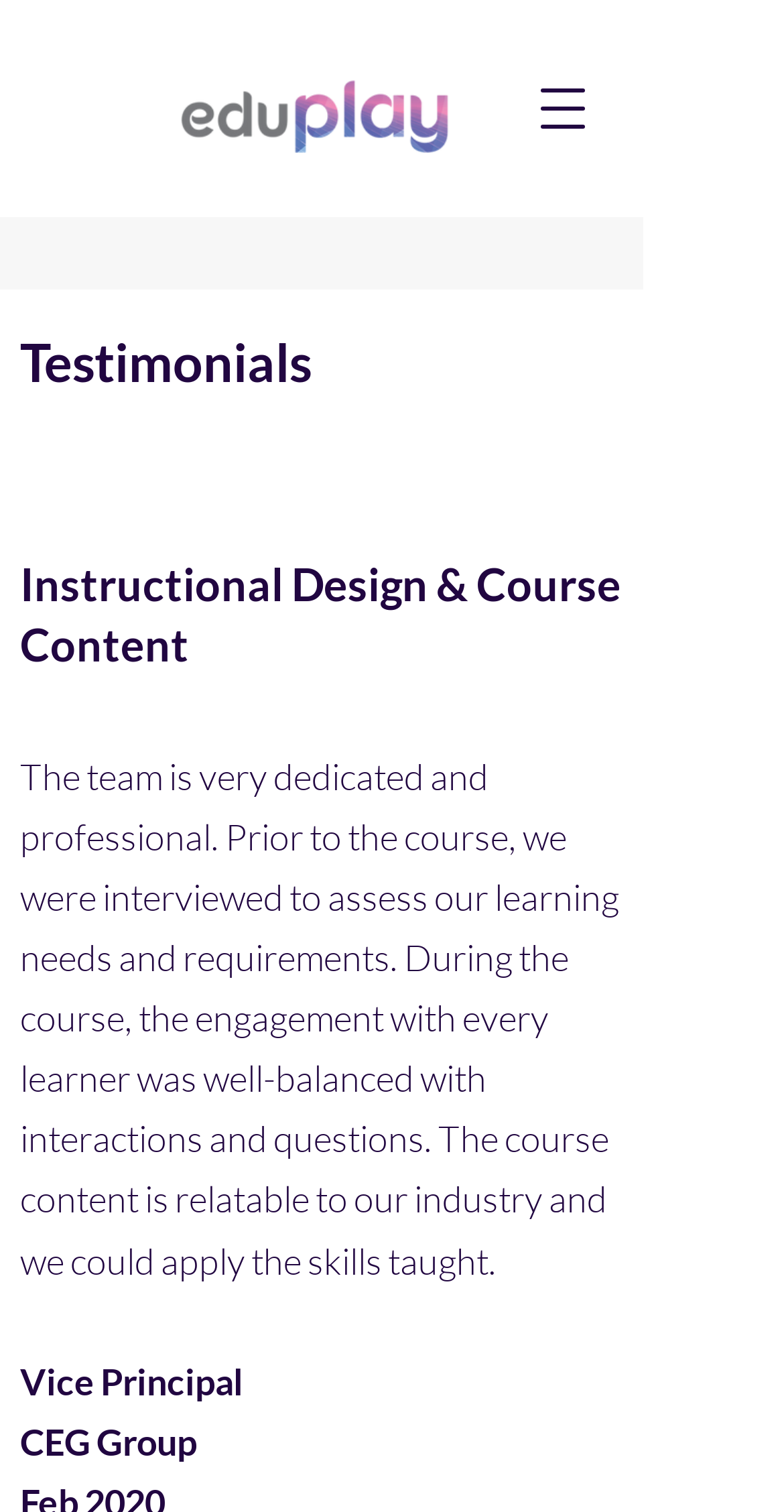Carefully examine the image and provide an in-depth answer to the question: What is the topic of the course mentioned in the testimonial?

The course mentioned in the testimonial is related to Instructional Design & Course Content, which is indicated by the heading above the testimonial.